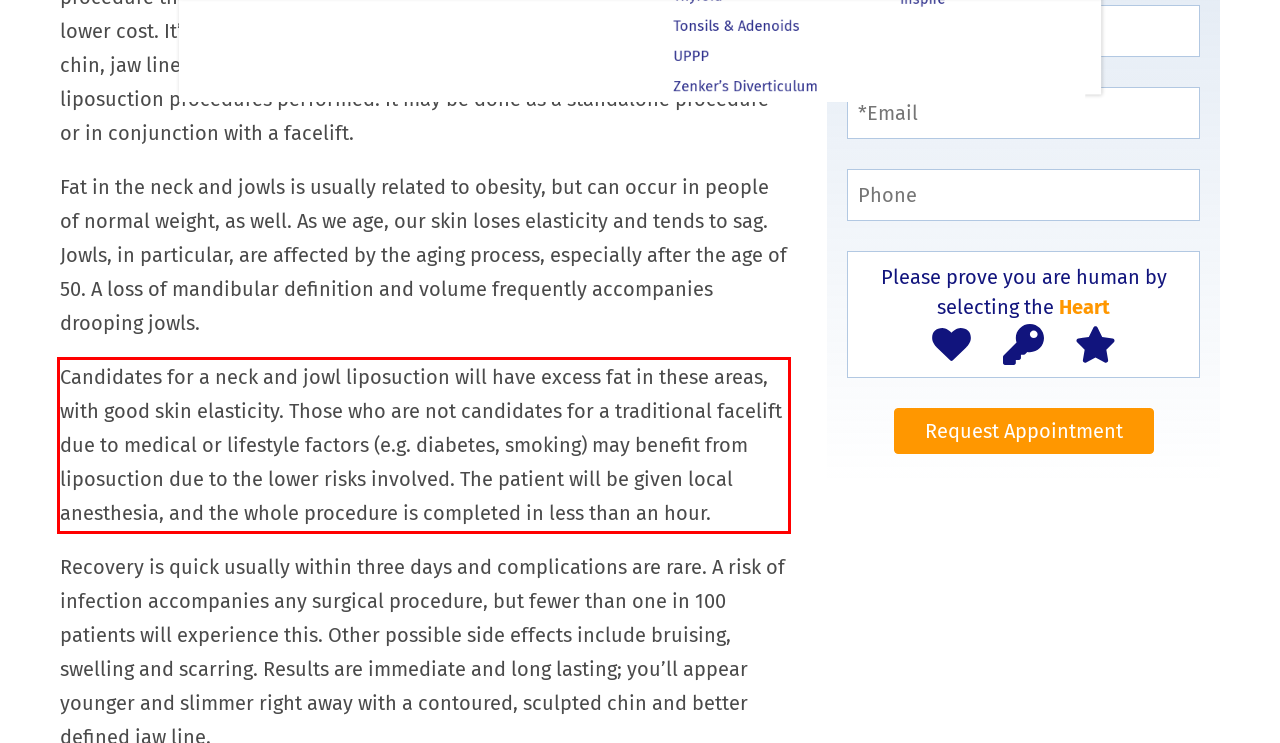Please take the screenshot of the webpage, find the red bounding box, and generate the text content that is within this red bounding box.

Candidates for a neck and jowl liposuction will have excess fat in these areas, with good skin elasticity. Those who are not candidates for a traditional facelift due to medical or lifestyle factors (e.g. diabetes, smoking) may benefit from liposuction due to the lower risks involved. The patient will be given local anesthesia, and the whole procedure is completed in less than an hour.